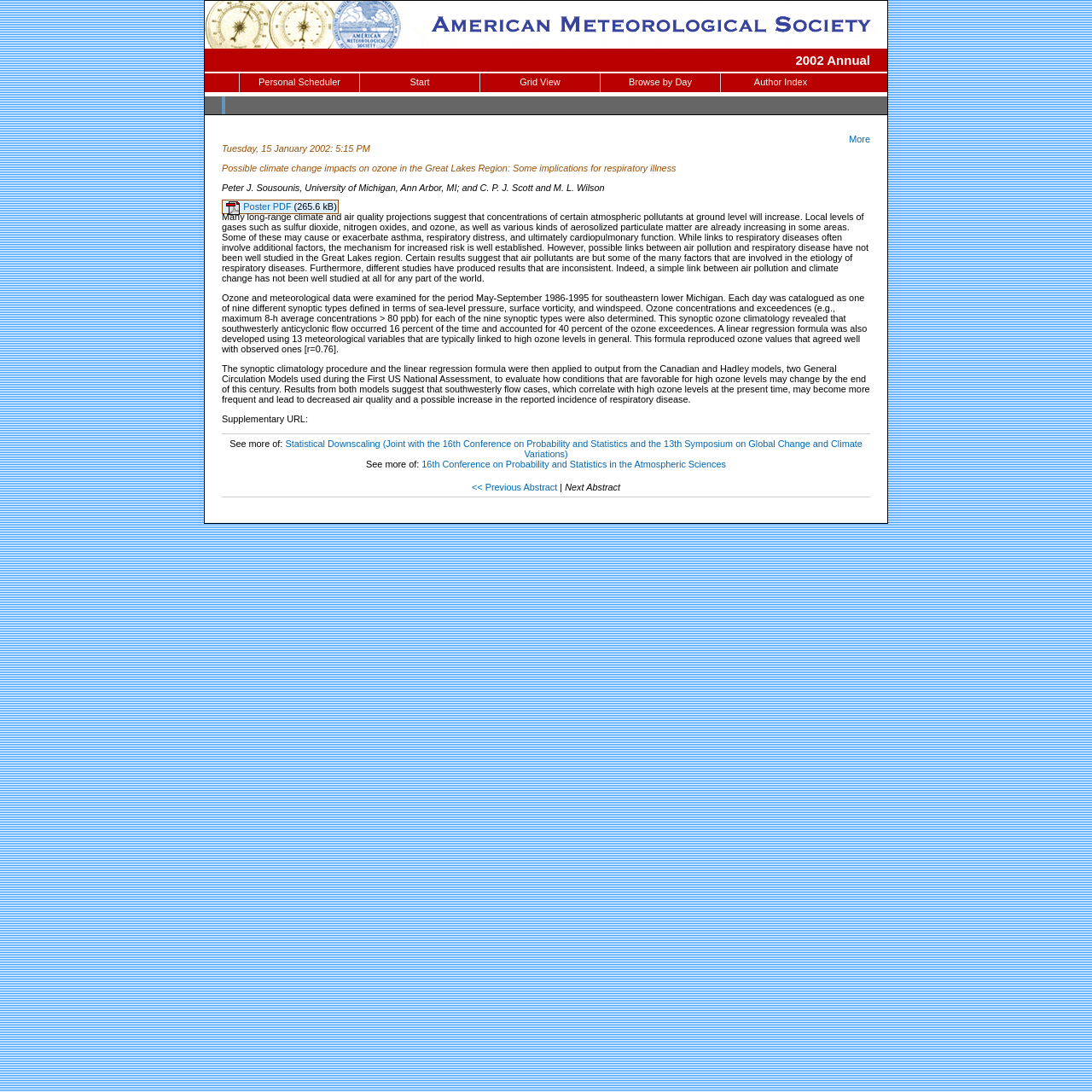What is the date of the abstract?
Refer to the image and offer an in-depth and detailed answer to the question.

I found the date of the abstract by looking at the static text element that says 'Tuesday, 15 January 2002: 5:15 PM'.